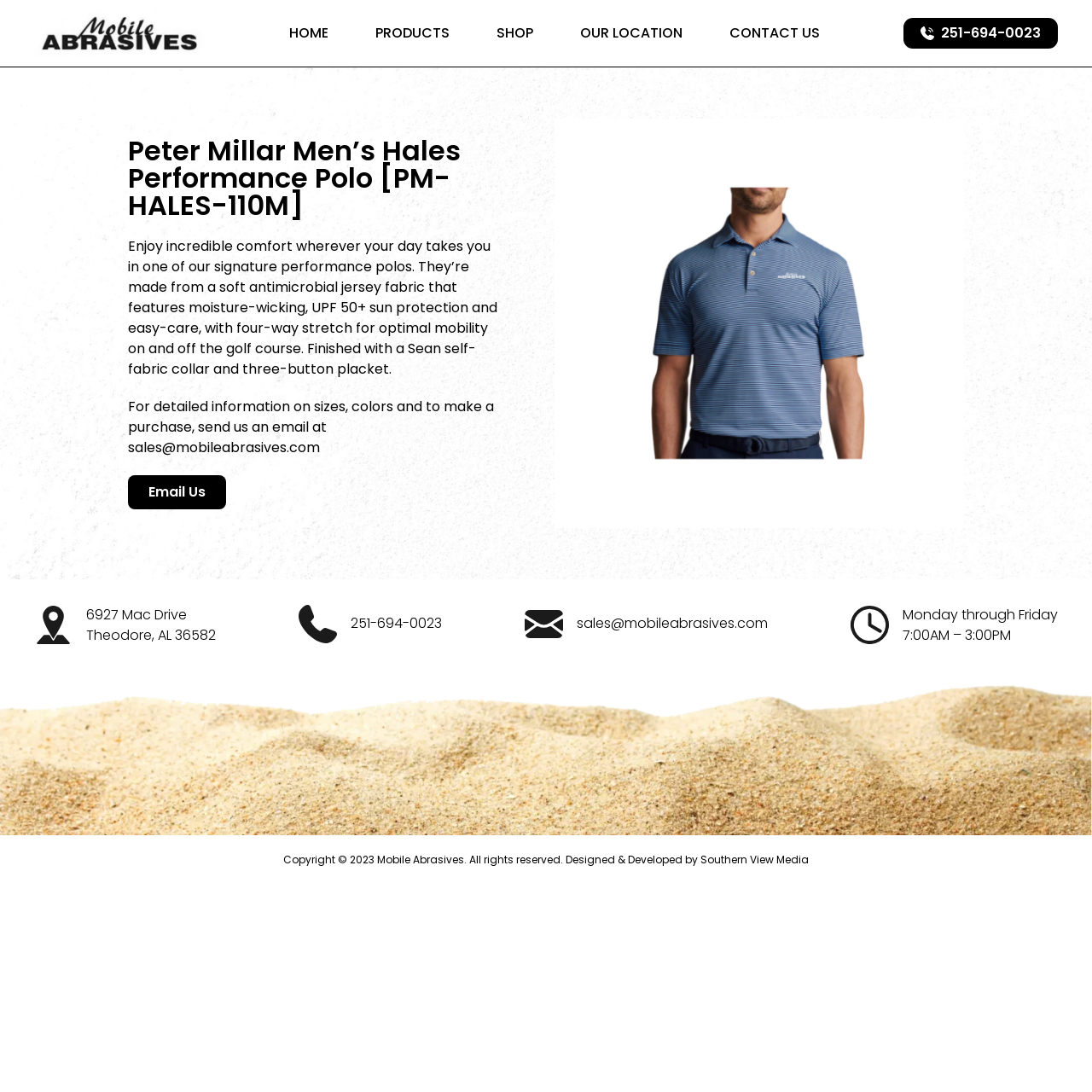Identify the bounding box coordinates of the specific part of the webpage to click to complete this instruction: "Click Email Us".

[0.117, 0.435, 0.207, 0.466]